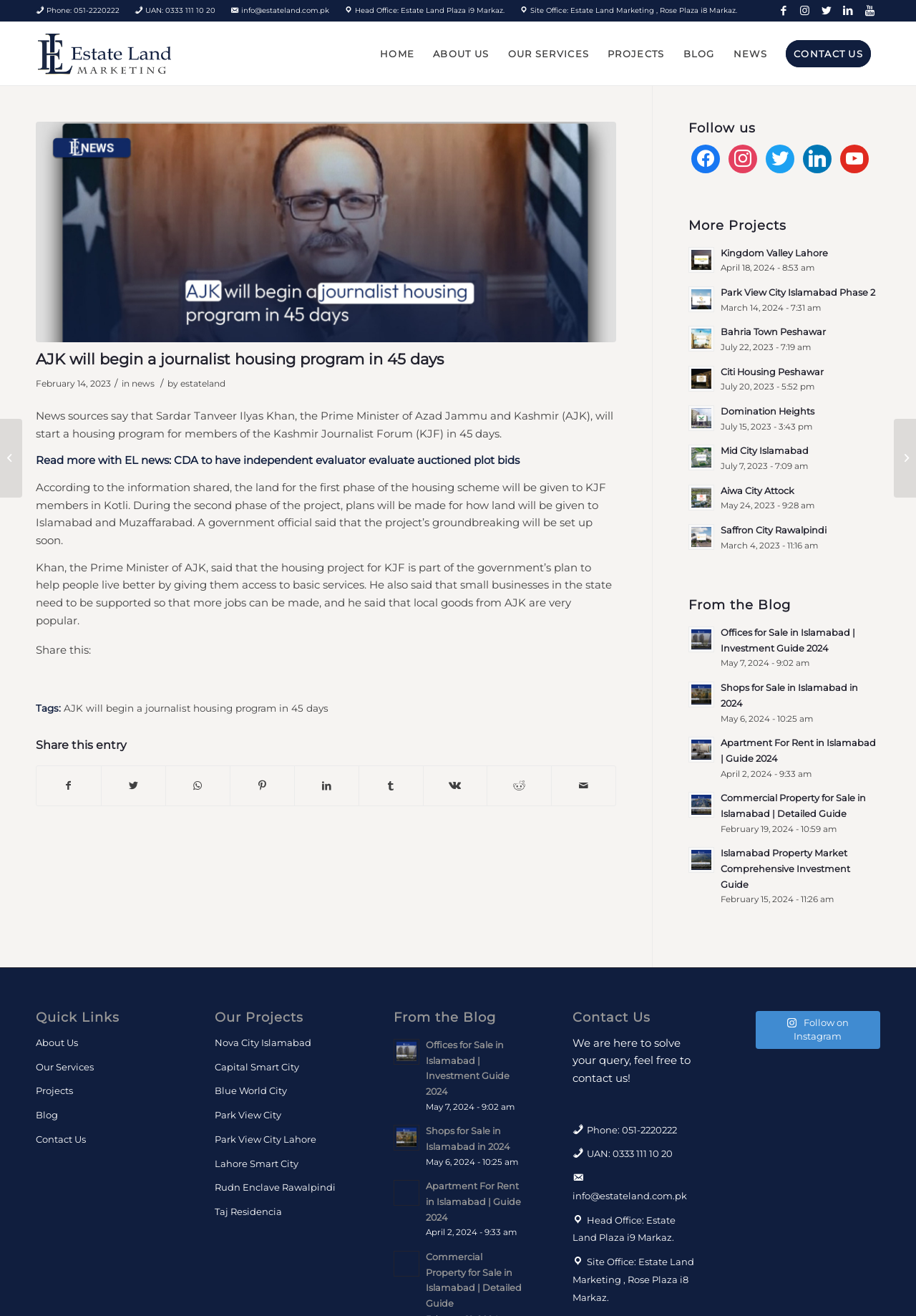Identify the bounding box of the HTML element described here: "Kyle Goodson’s Corn Salad". Provide the coordinates as four float numbers between 0 and 1: [left, top, right, bottom].

None